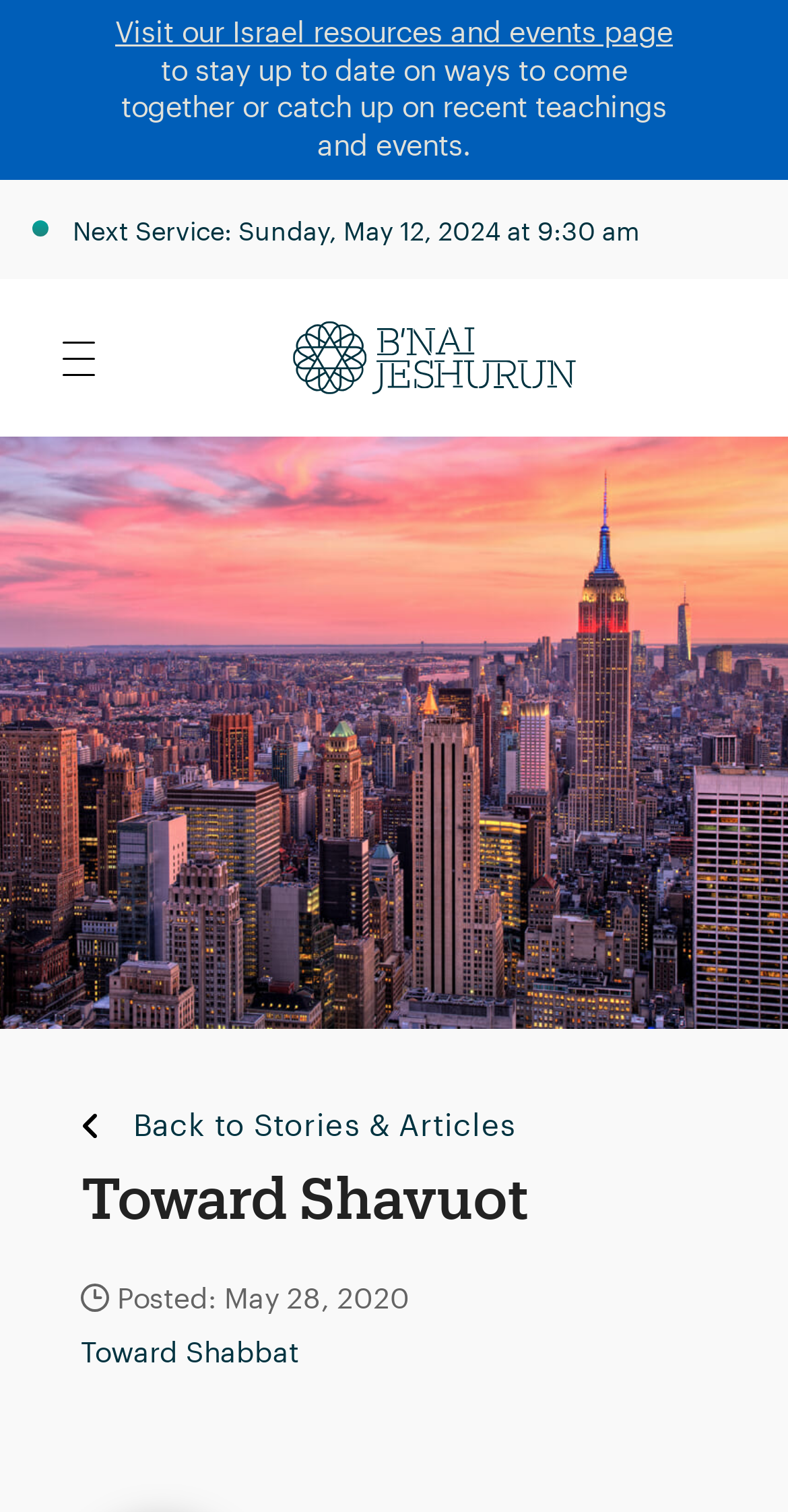Provide a one-word or brief phrase answer to the question:
How many links are there on the page?

5